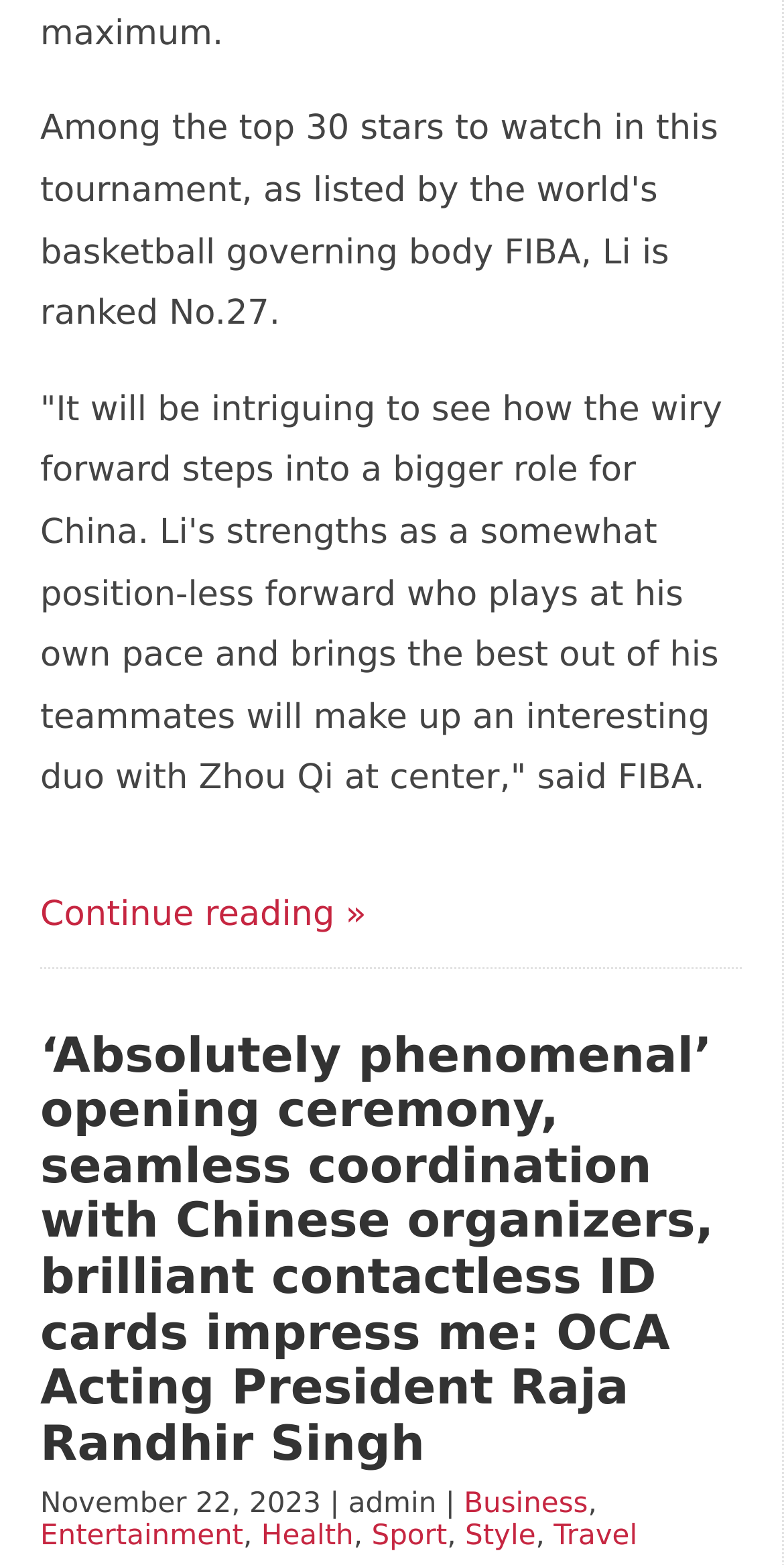Please find the bounding box coordinates of the section that needs to be clicked to achieve this instruction: "Read more about the article".

[0.051, 0.572, 0.467, 0.597]